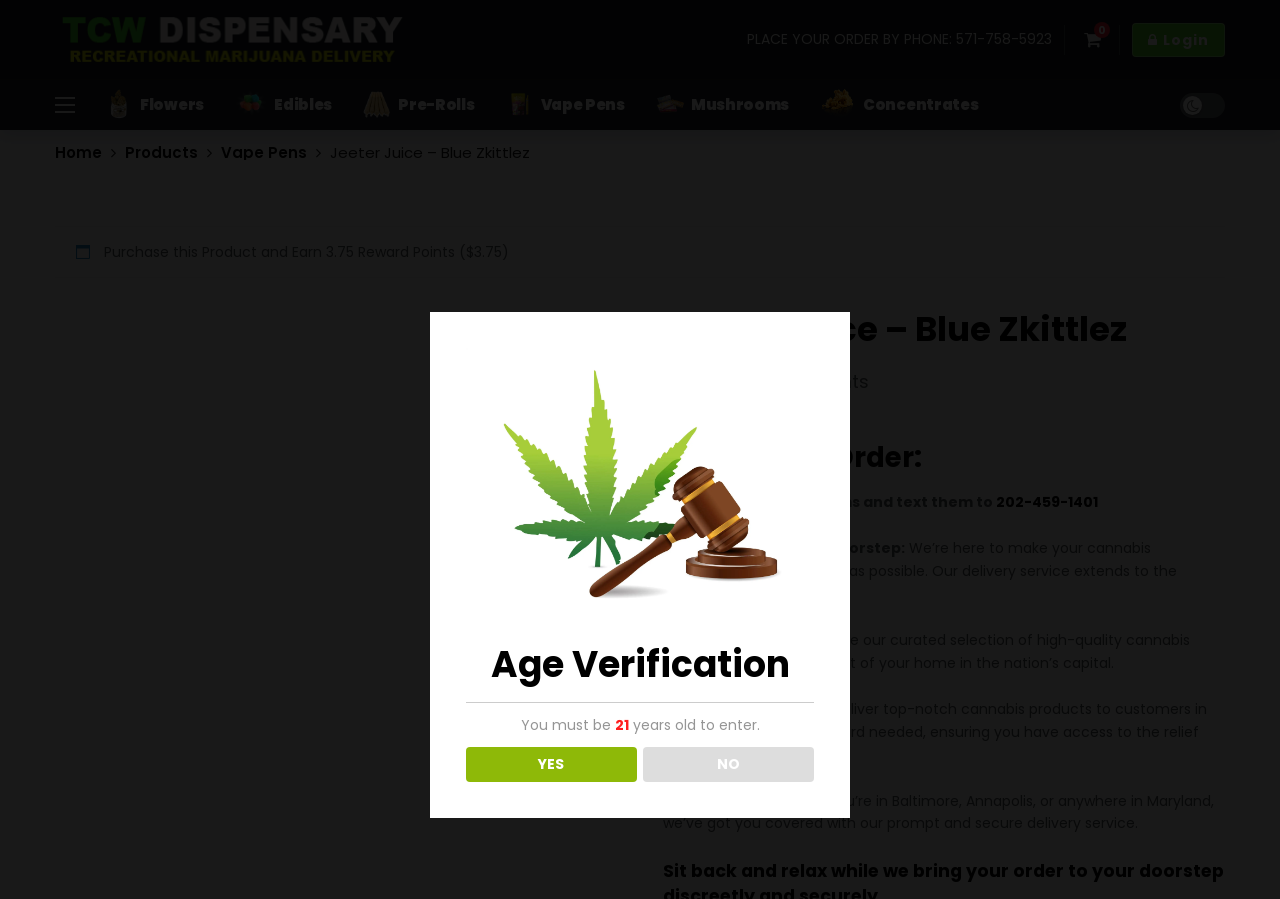Identify the bounding box for the UI element that is described as follows: "Trusted Partners".

None